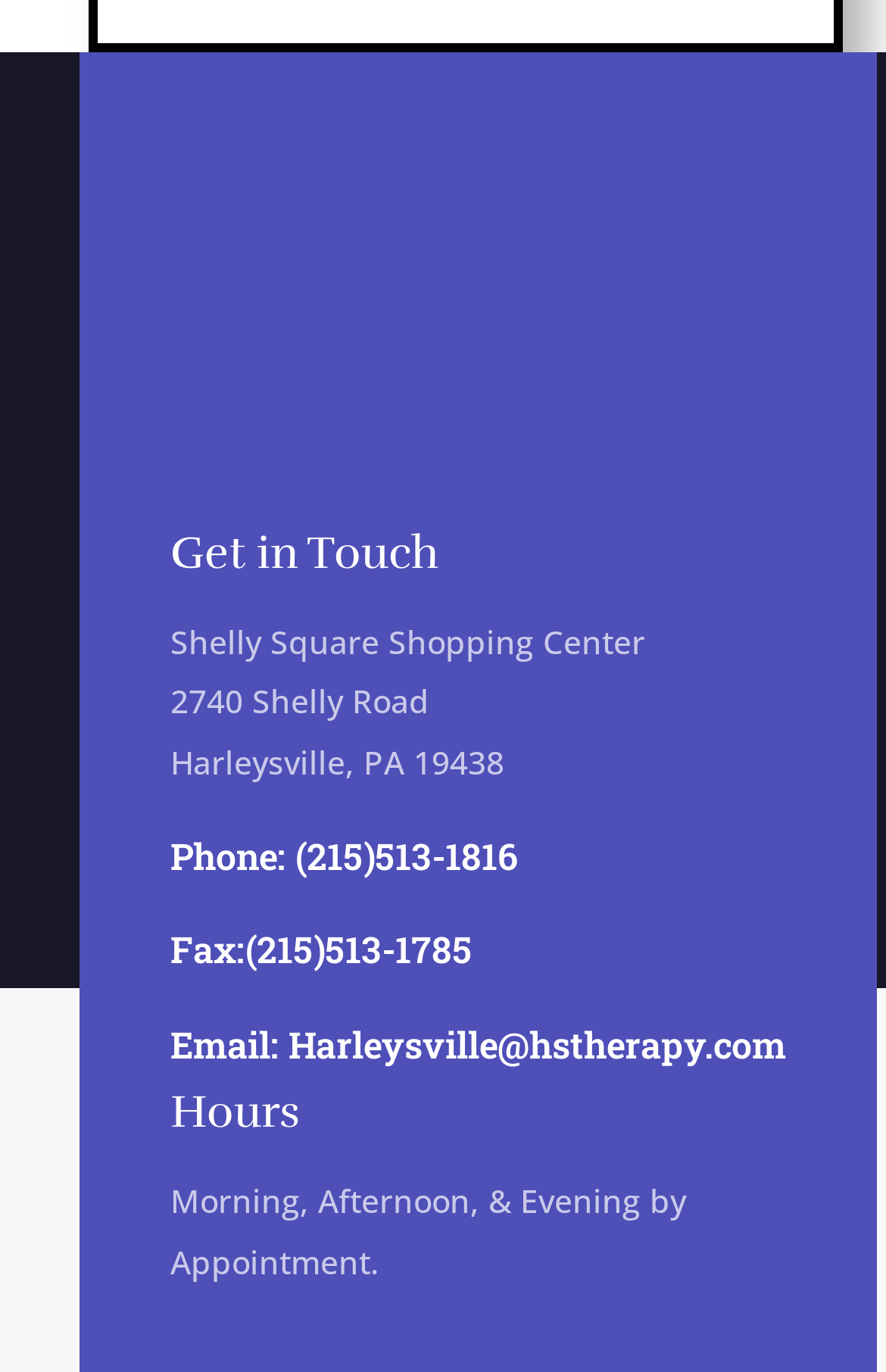Given the description of a UI element: "Email: Harleysville@hstherapy.com", identify the bounding box coordinates of the matching element in the webpage screenshot.

[0.192, 0.743, 0.887, 0.778]